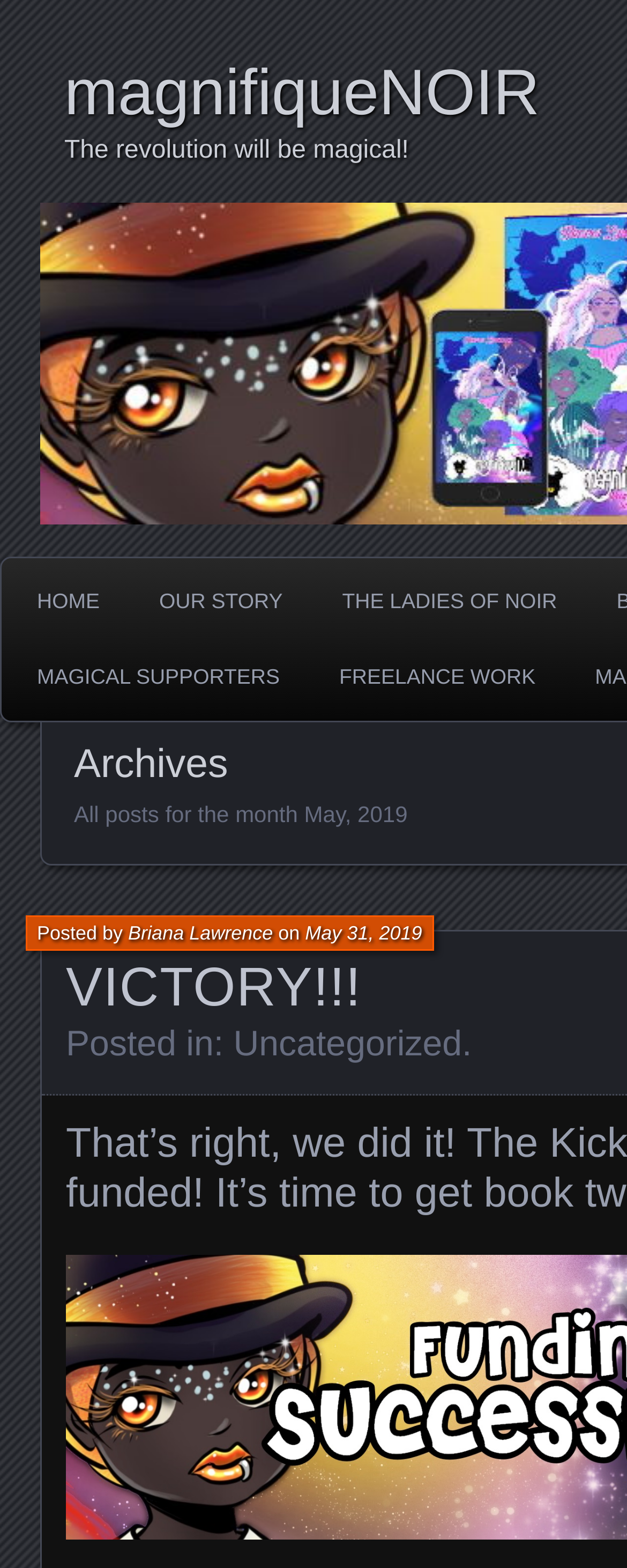Please determine the bounding box coordinates for the element that should be clicked to follow these instructions: "Search for something".

None